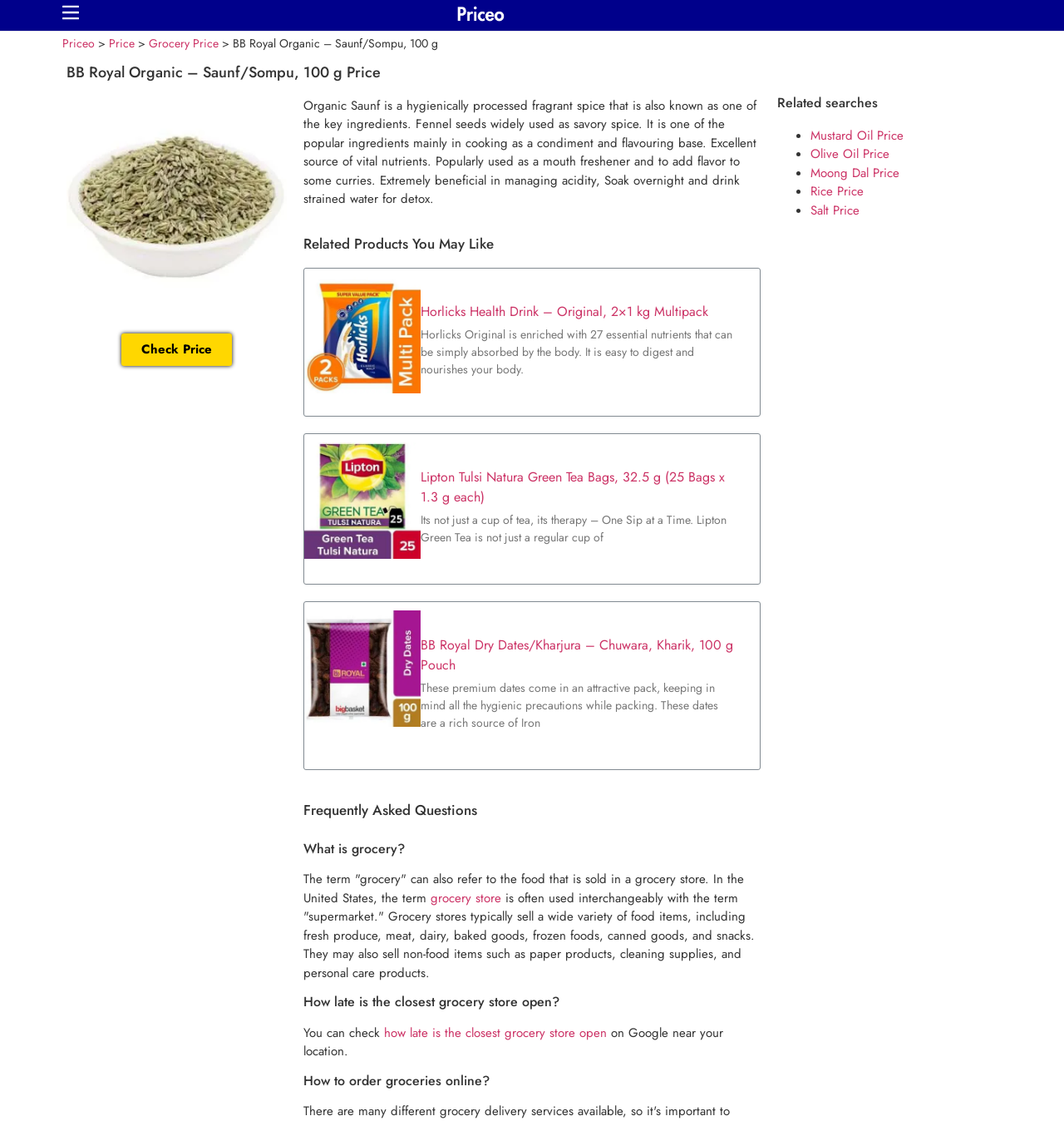Determine the bounding box coordinates for the clickable element required to fulfill the instruction: "Search for 'Mustard Oil Price'". Provide the coordinates as four float numbers between 0 and 1, i.e., [left, top, right, bottom].

[0.762, 0.112, 0.849, 0.129]